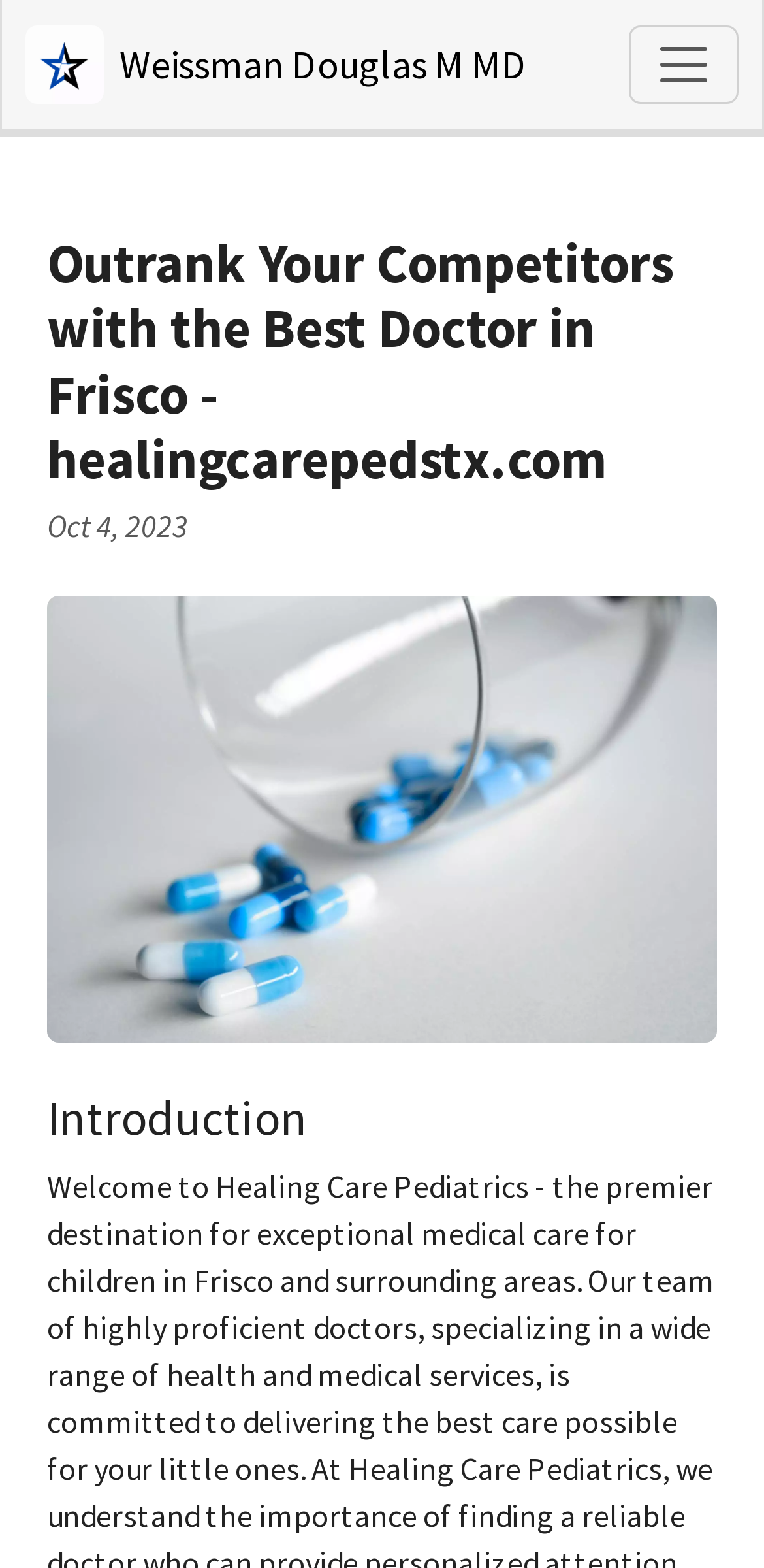Your task is to find and give the main heading text of the webpage.

Outrank Your Competitors with the Best Doctor in Frisco - healingcarepedstx.com